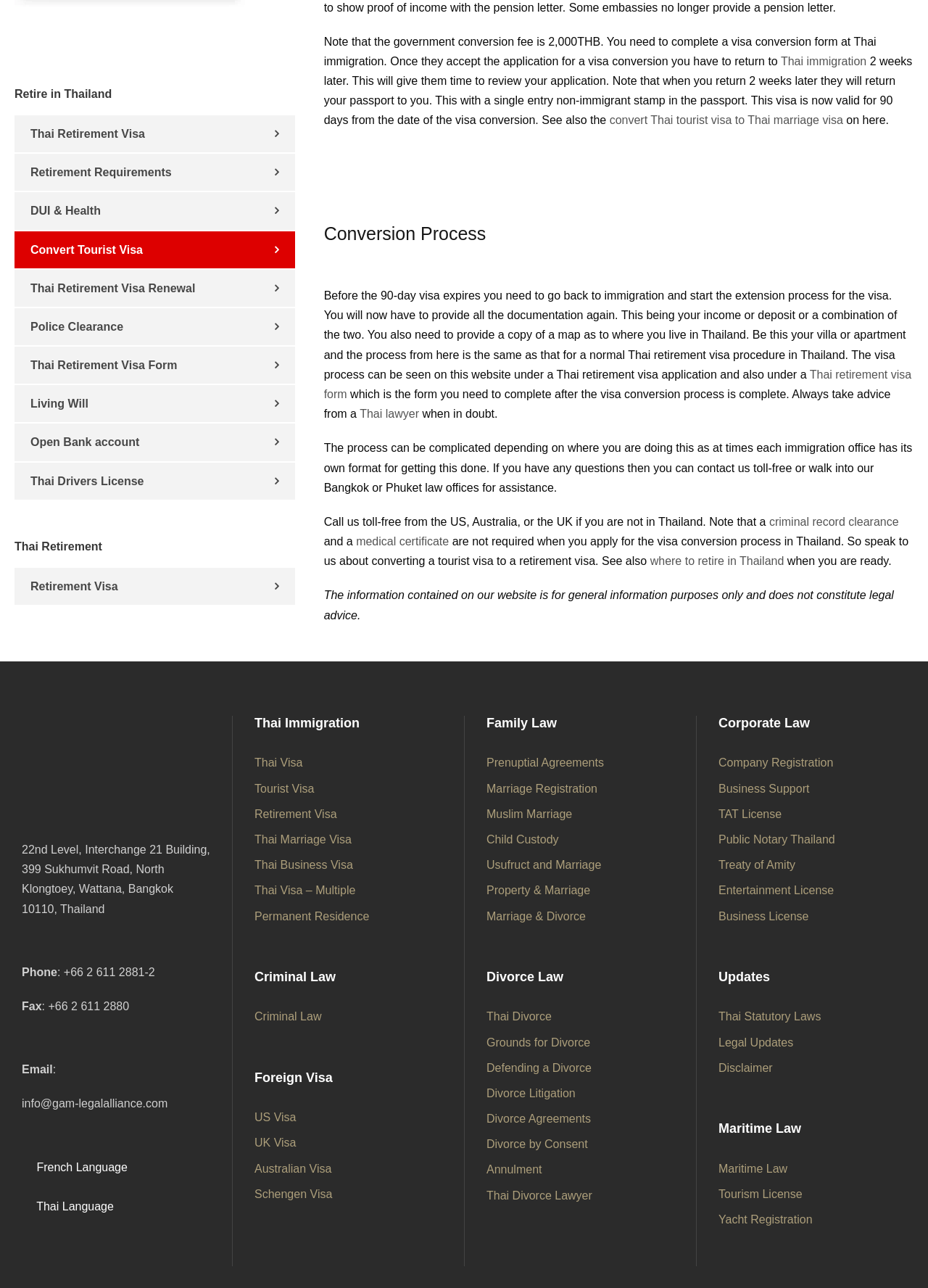What is the address of GAM Legal Alliance?
Use the information from the screenshot to give a comprehensive response to the question.

The address is provided at the bottom of the webpage, '22nd Level, Interchange 21 Building, 399 Sukhumvit Road, North Klongtoey, Wattana, Bangkok 10110, Thailand'.